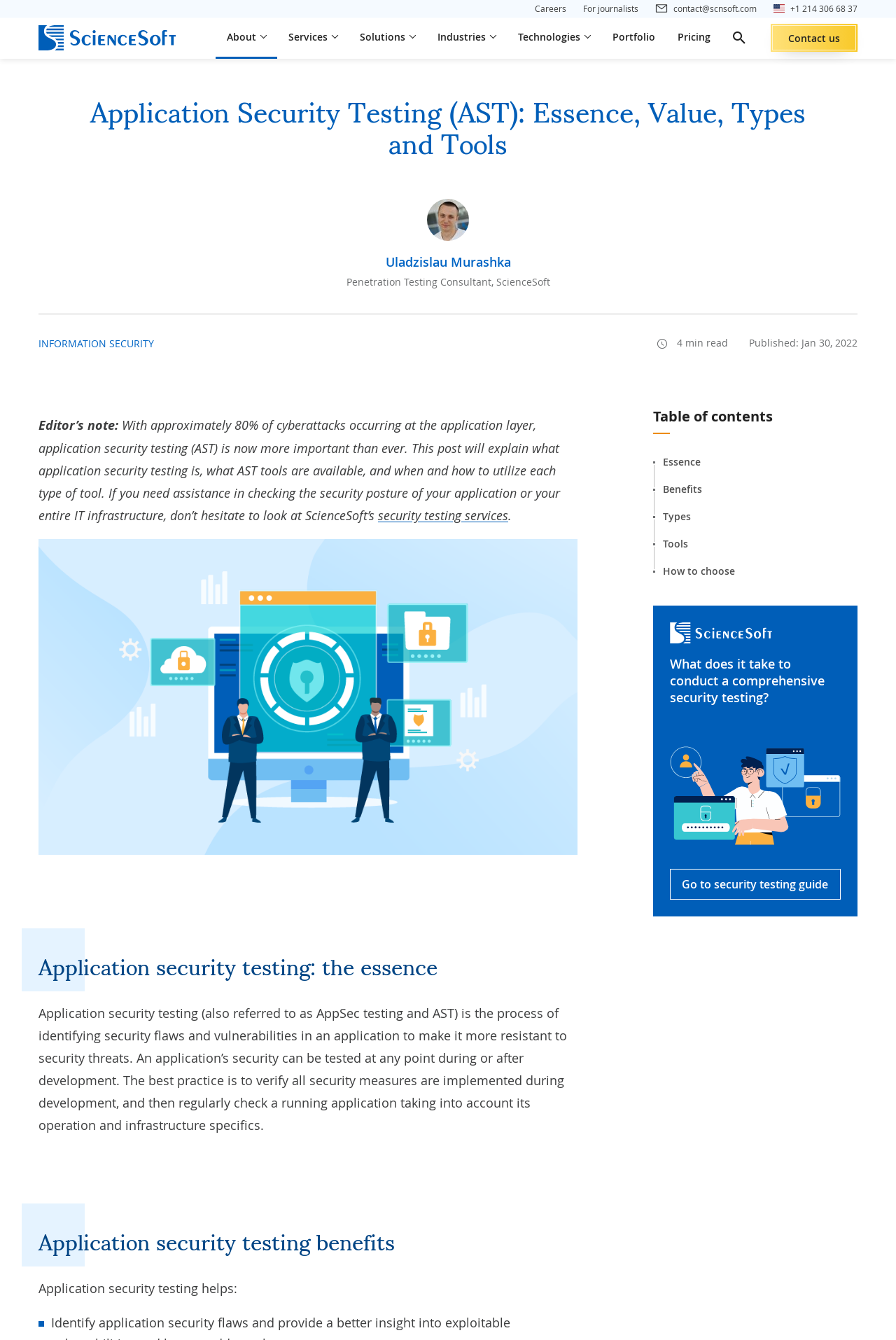Provide the bounding box coordinates for the UI element that is described by this text: "Go to security testing guide". The coordinates should be in the form of four float numbers between 0 and 1: [left, top, right, bottom].

[0.747, 0.648, 0.938, 0.671]